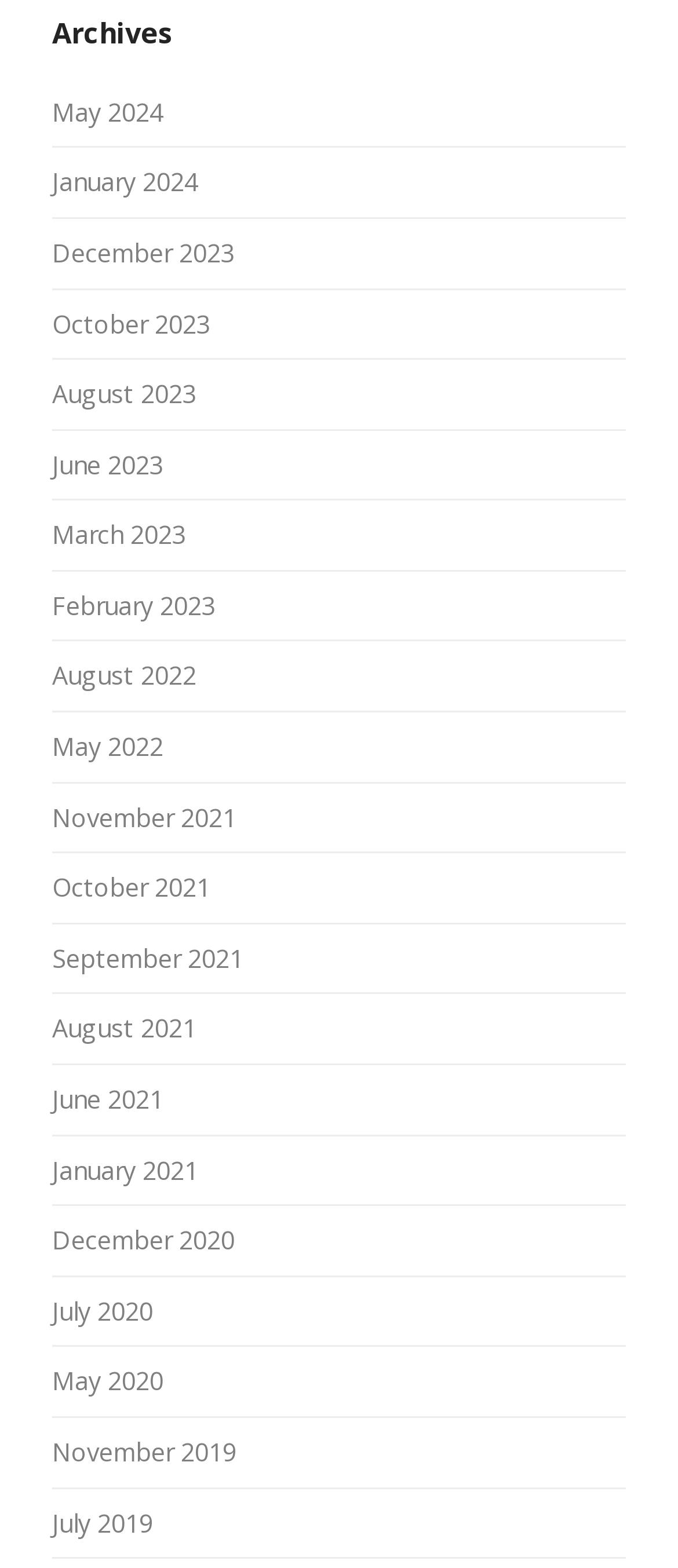How many links are available on this webpage?
Answer with a single word or phrase, using the screenshot for reference.

36